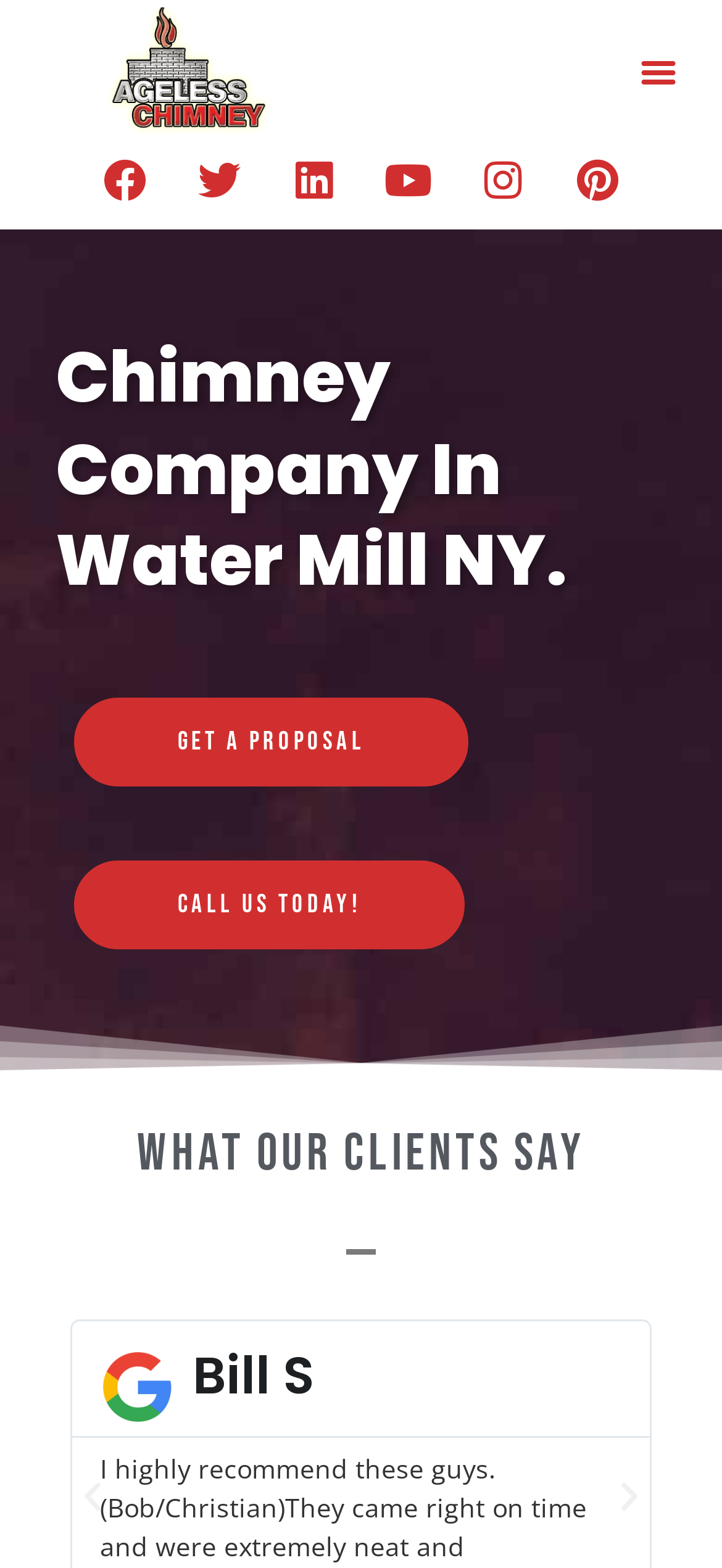Please identify the bounding box coordinates of the element that needs to be clicked to perform the following instruction: "Get a proposal".

[0.103, 0.445, 0.649, 0.502]